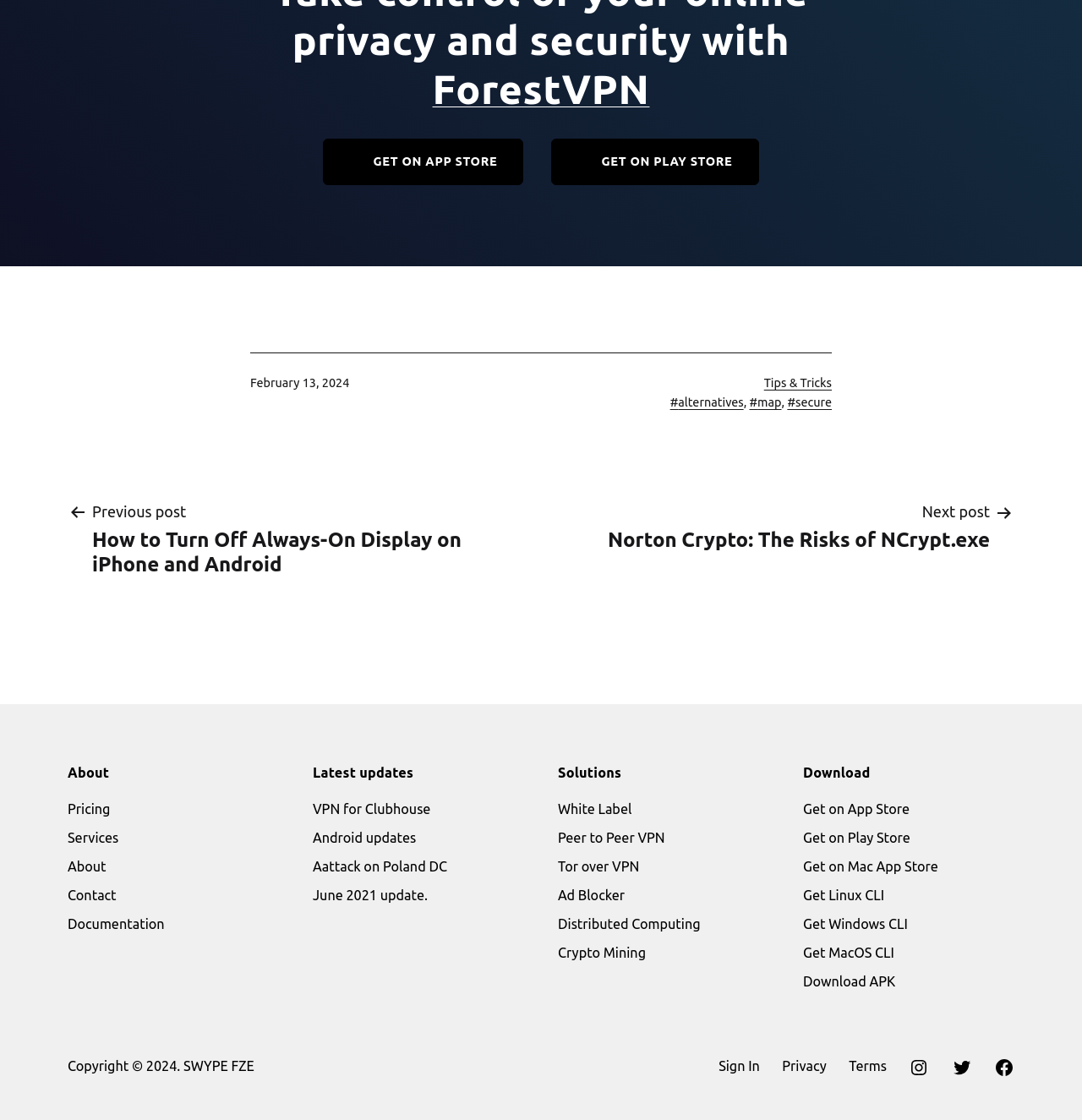Analyze the image and give a detailed response to the question:
What is the date of the published post?

The date of the published post can be found in the footer section of the webpage, where it says 'Published' followed by the date 'February 13, 2024'.